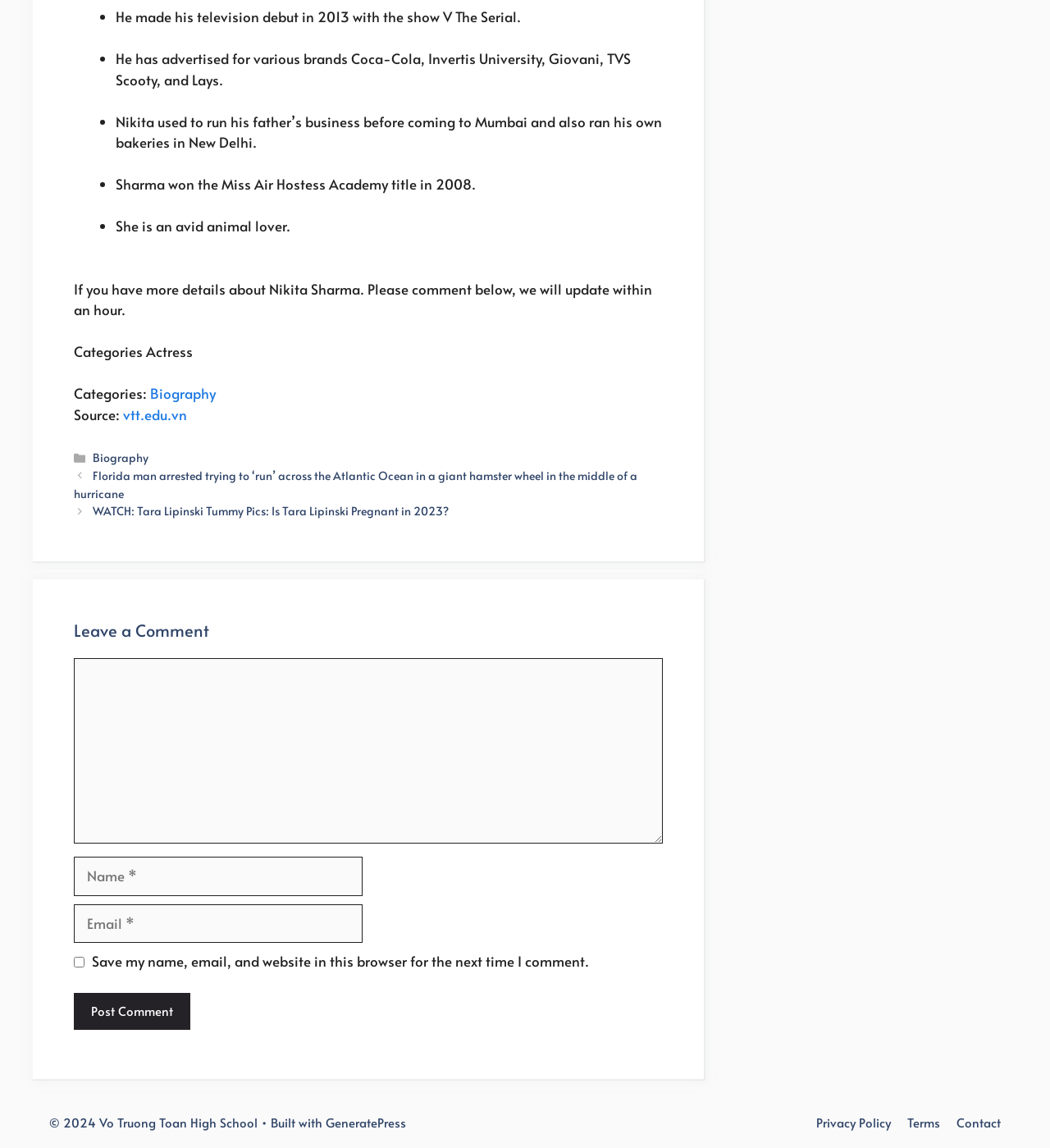Find and provide the bounding box coordinates for the UI element described with: "parent_node: Comment name="comment"".

[0.07, 0.573, 0.631, 0.735]